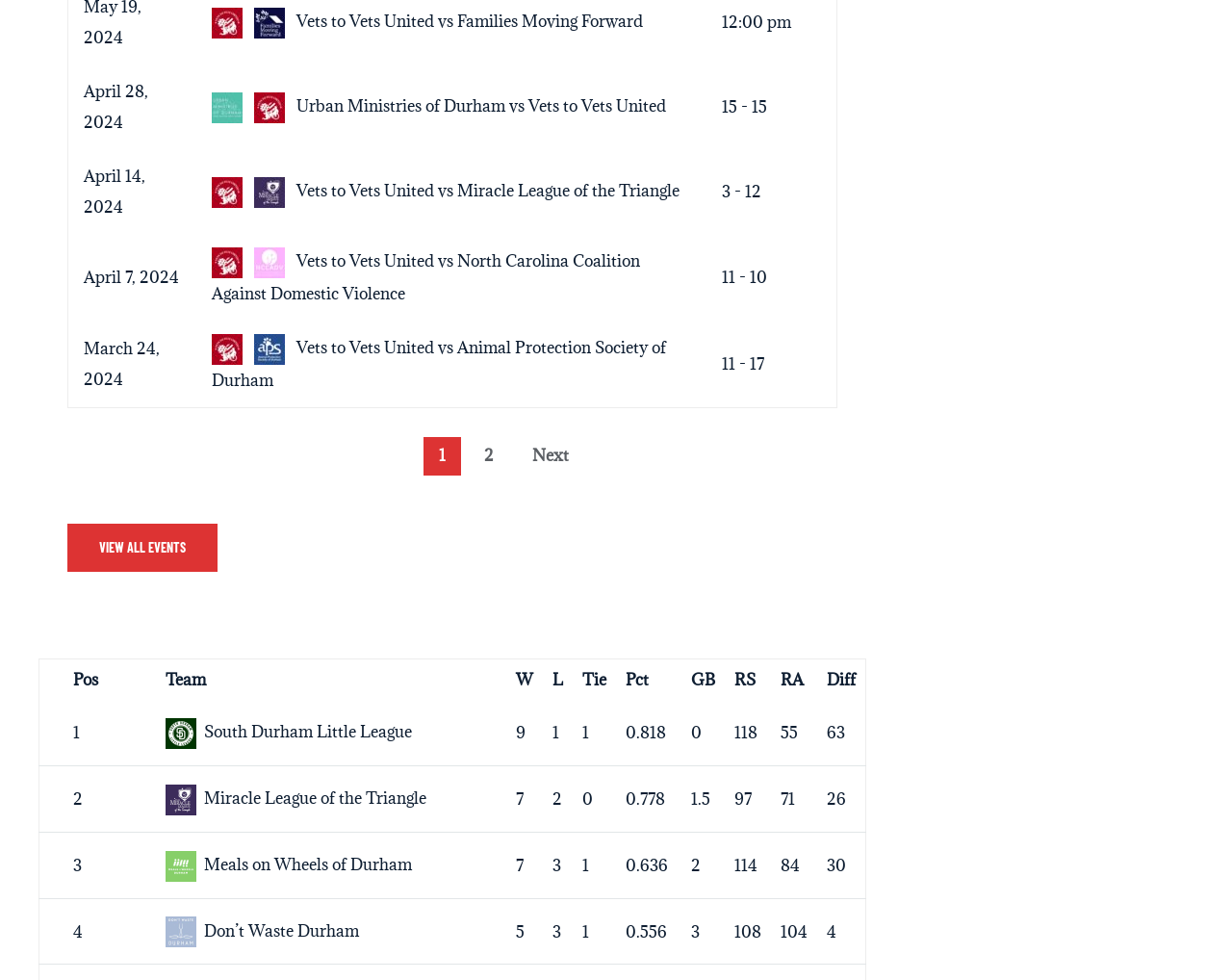Determine the bounding box coordinates for the UI element described. Format the coordinates as (top-left x, top-left y, bottom-right x, bottom-right y) and ensure all values are between 0 and 1. Element description: W

[0.411, 0.673, 0.441, 0.715]